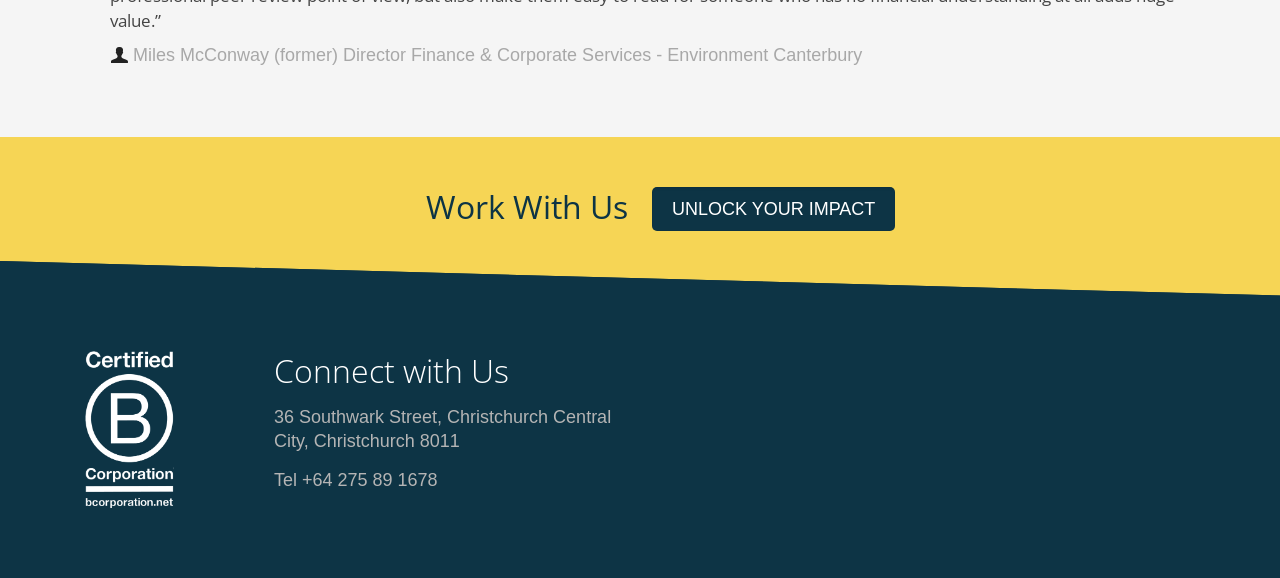Provide your answer to the question using just one word or phrase: What is the heading above the 'UNLOCK YOUR IMPACT' link?

Work With Us